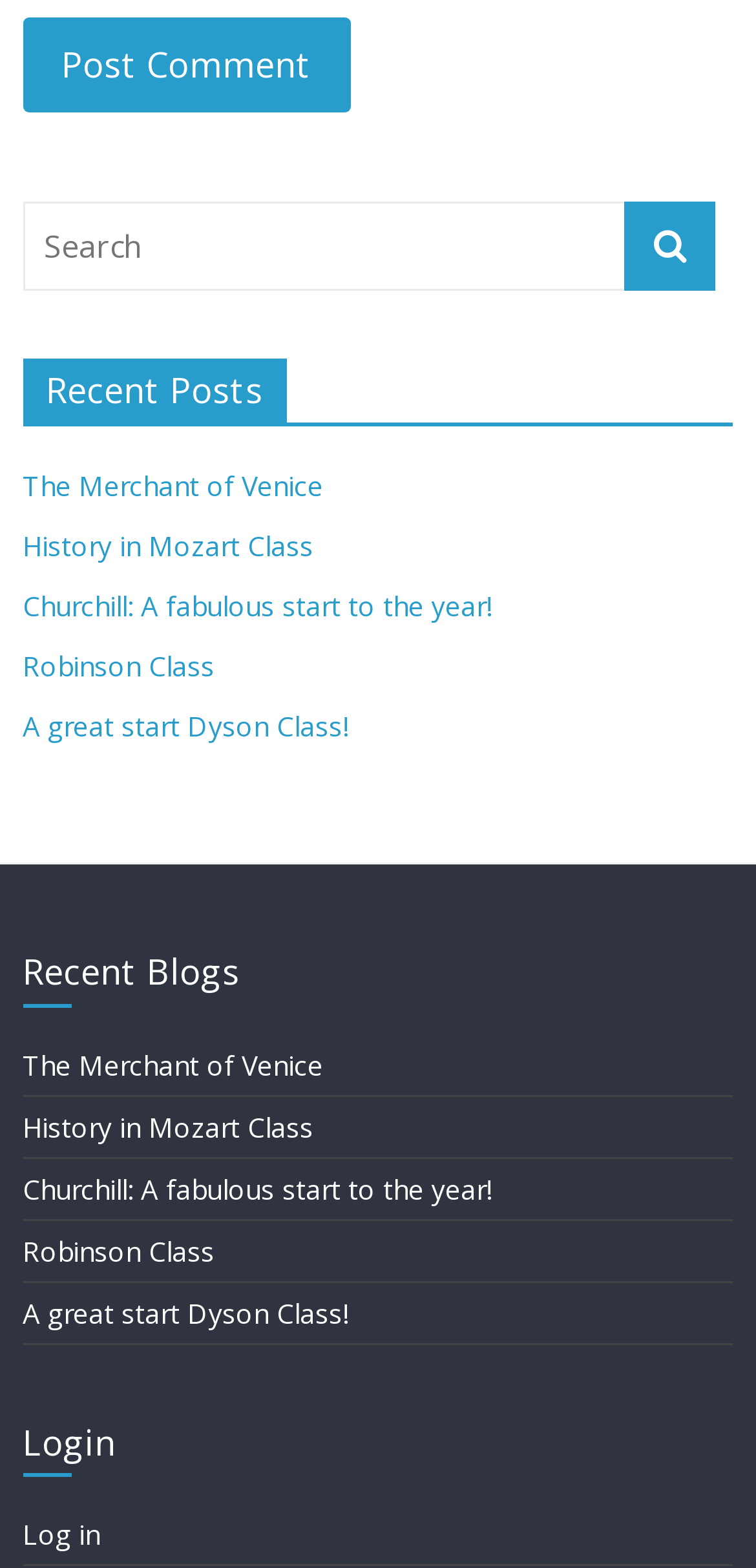Pinpoint the bounding box coordinates of the element to be clicked to execute the instruction: "Log in".

[0.03, 0.967, 0.133, 0.991]